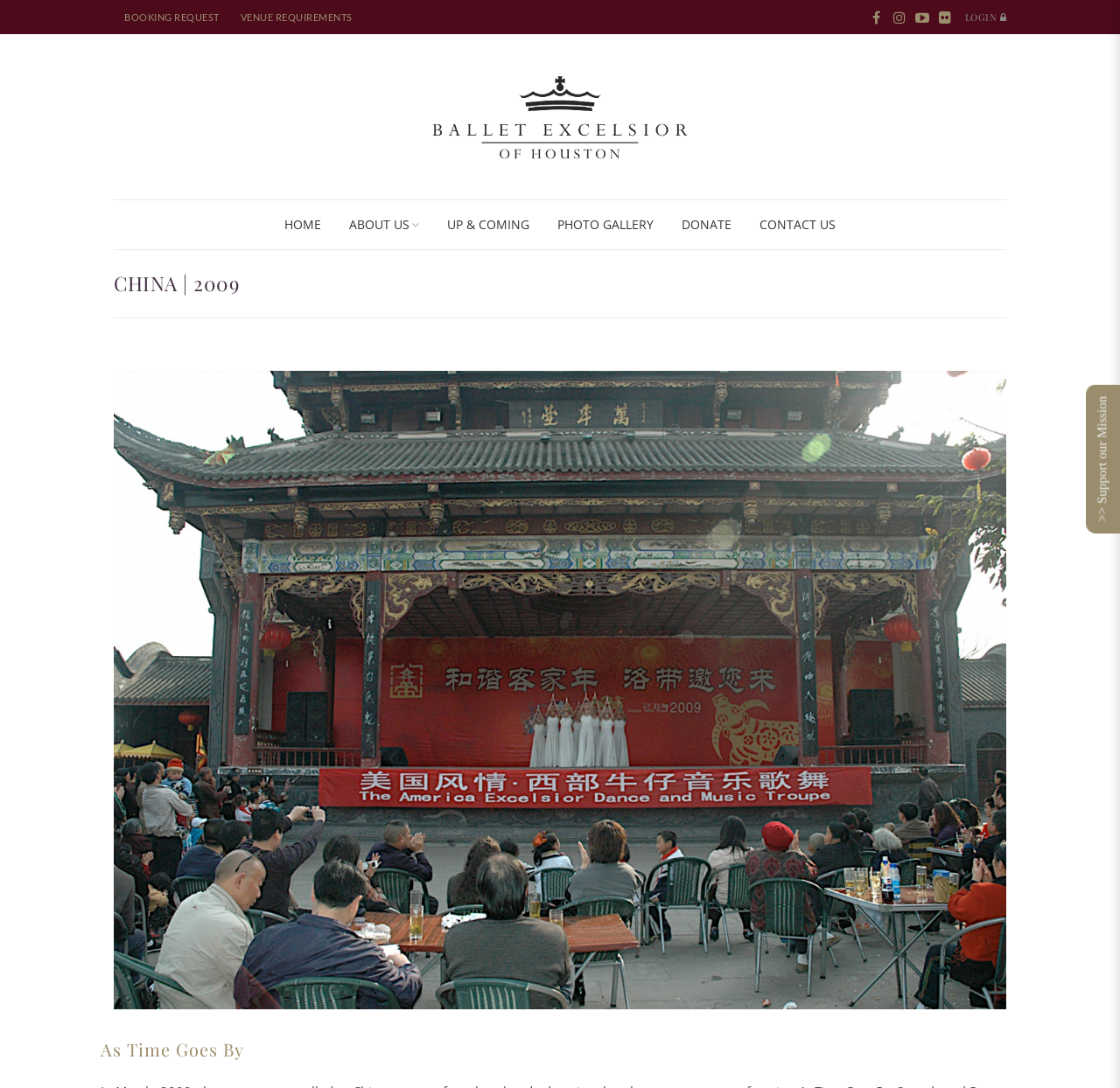Answer the following query concisely with a single word or phrase:
What is the purpose of the link with the icon ' '?

Share or like